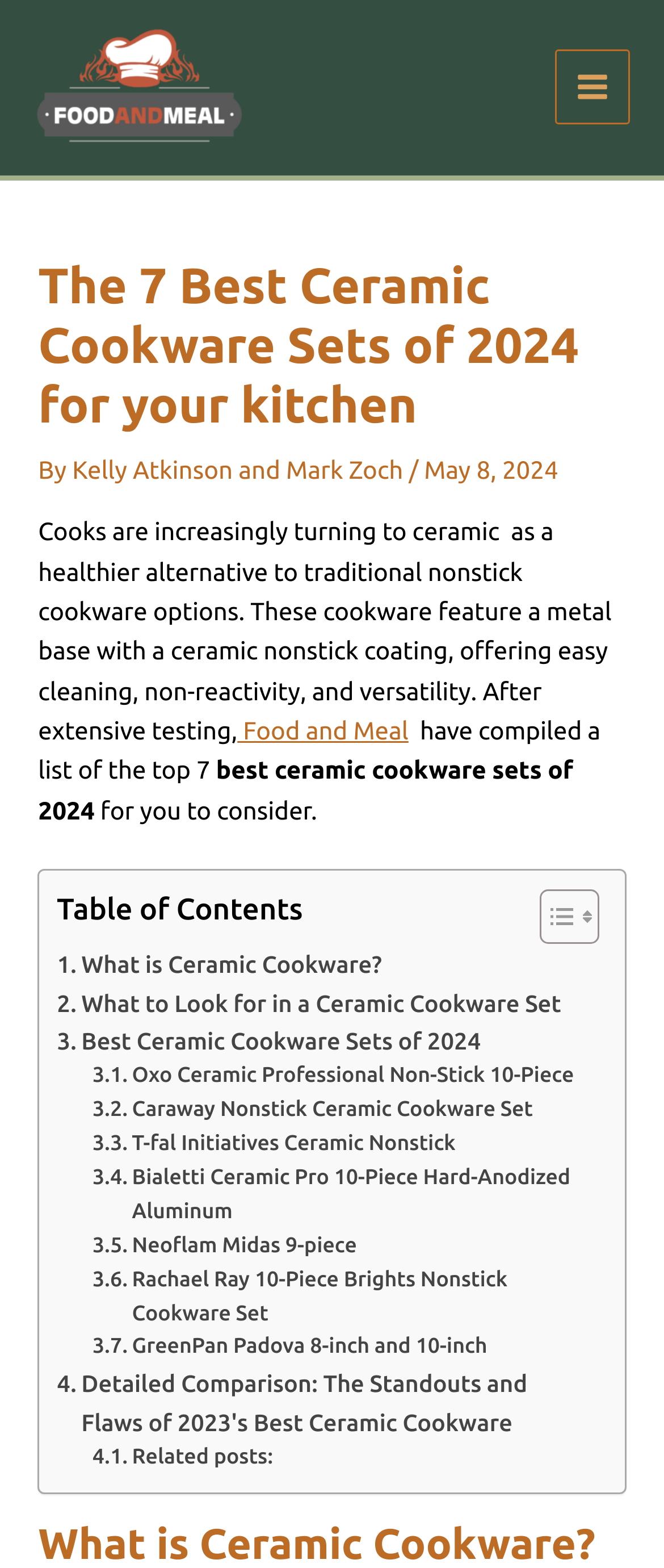Identify the bounding box coordinates of the area you need to click to perform the following instruction: "Learn about 'What is Ceramic Cookware?'".

[0.086, 0.604, 0.575, 0.628]